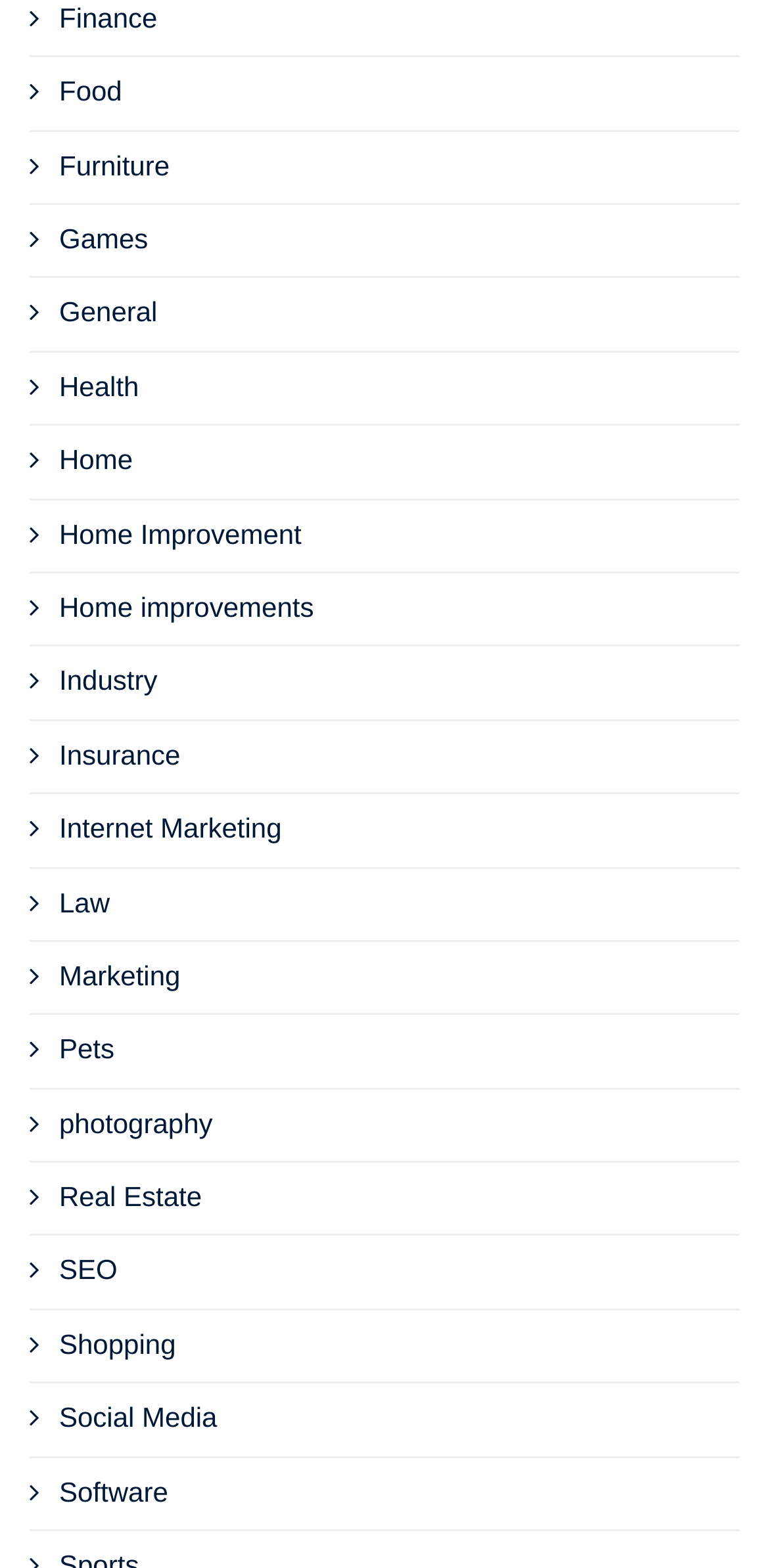Please identify the bounding box coordinates for the region that you need to click to follow this instruction: "Go to Cozy Mystery List Home".

None